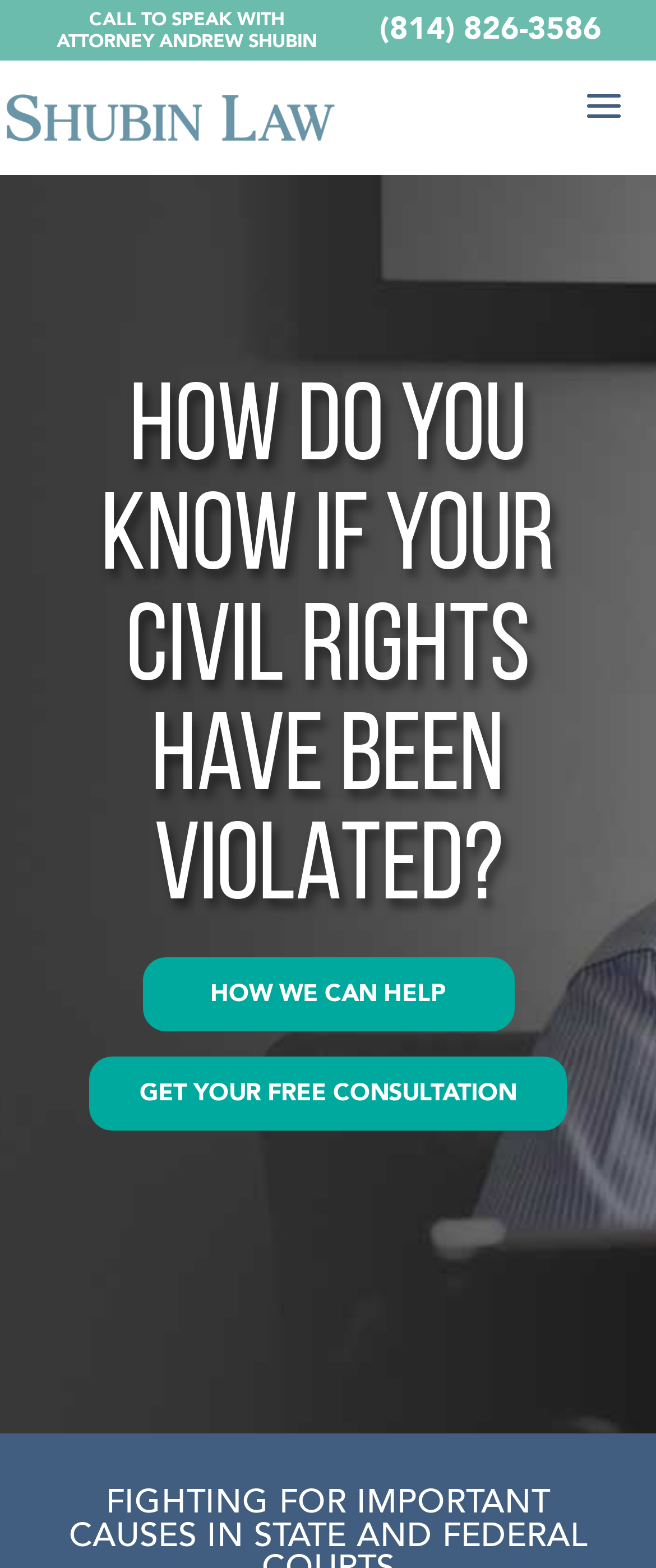What is the topic of the image on the webpage?
Give a one-word or short phrase answer based on the image.

Workplace Sexual Harassment Lawyer